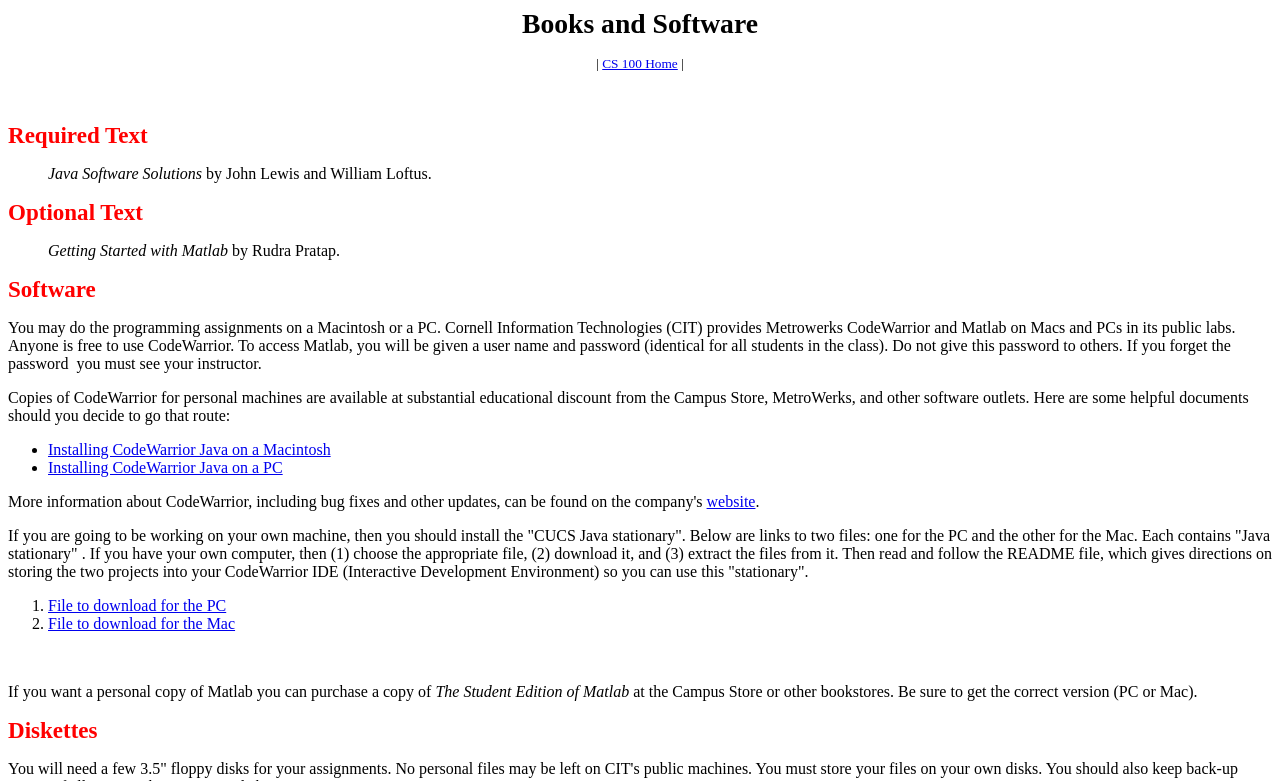What is the name of the software provided by CIT in its public labs?
Using the visual information from the image, give a one-word or short-phrase answer.

Metrowerks CodeWarrior and Matlab